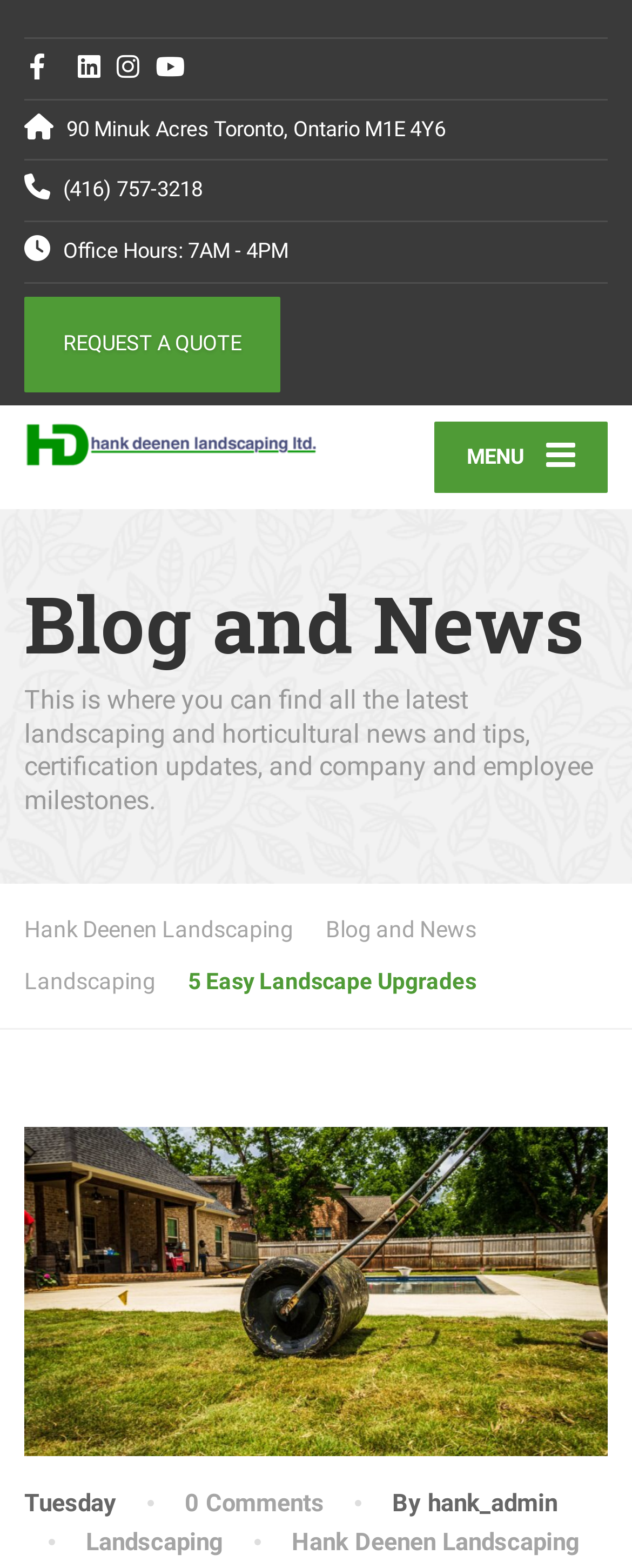Find the bounding box coordinates for the area that should be clicked to accomplish the instruction: "View the office hours".

[0.1, 0.152, 0.456, 0.17]